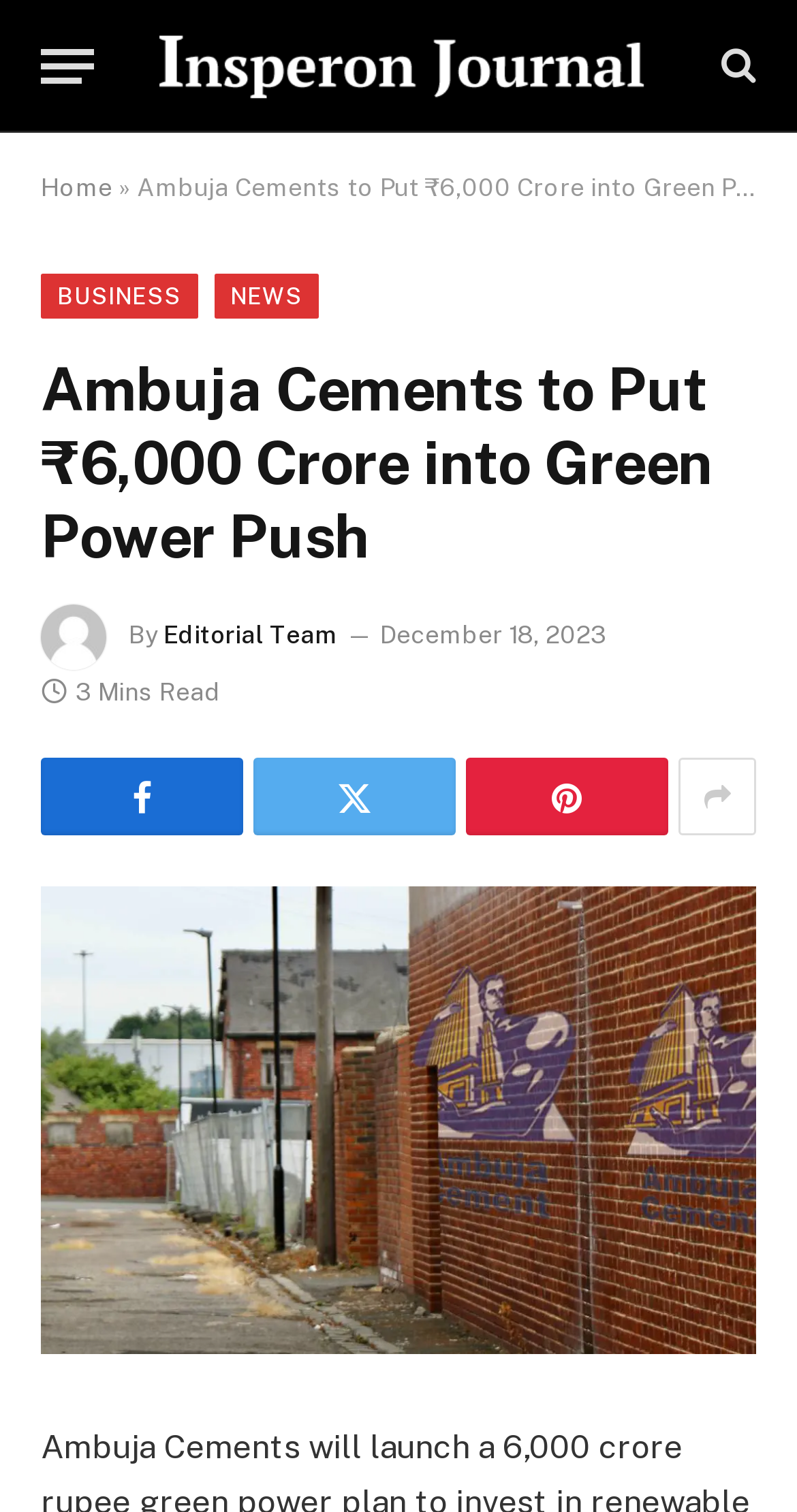What is the amount of investment?
Analyze the image and deliver a detailed answer to the question.

The amount of investment is mentioned in the heading 'Ambuja Cements to Put ₹6,000 Crore into Green Power Push', which indicates that the company is investing ₹6,000 Crore in renewable energy.